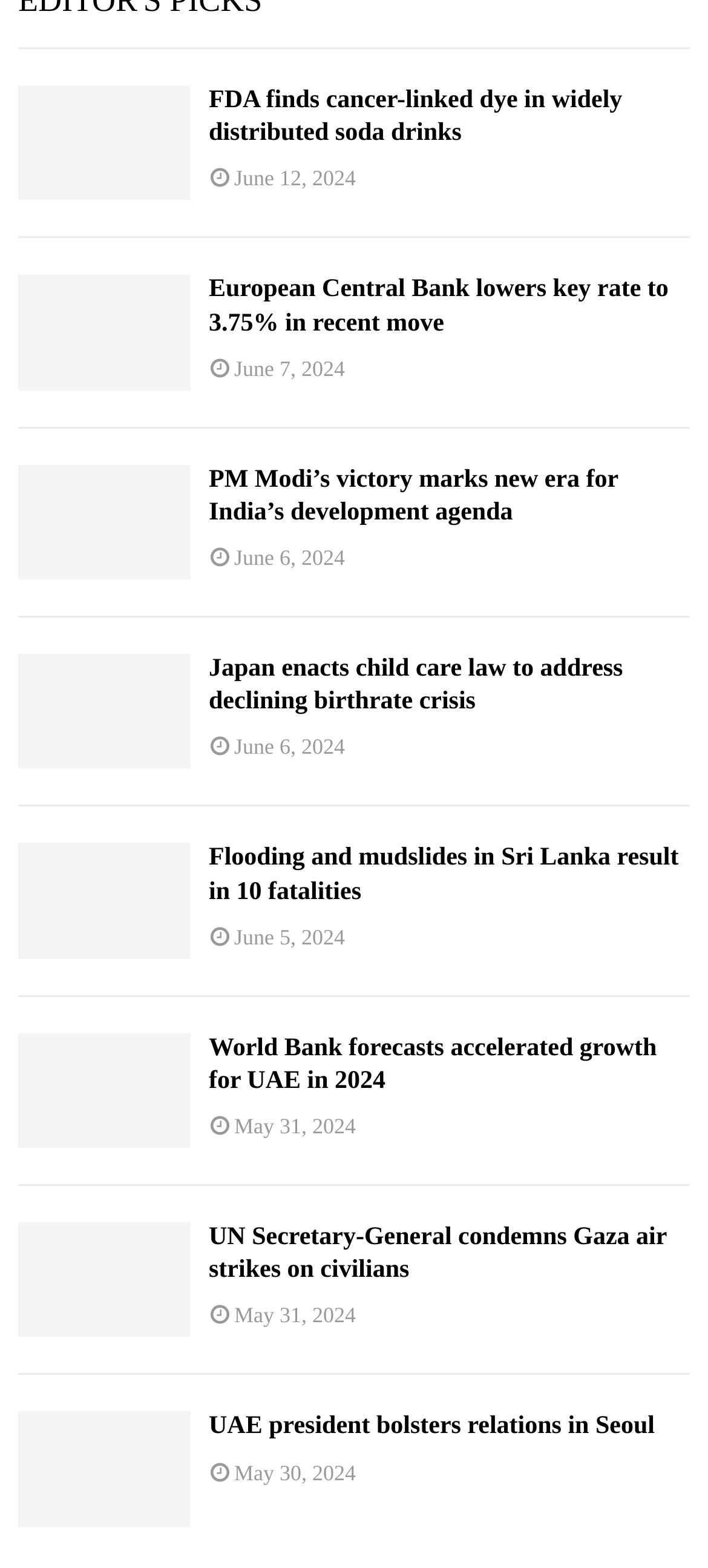Can you pinpoint the bounding box coordinates for the clickable element required for this instruction: "Explore news about Flooding and mudslides in Sri Lanka result in 10 fatalities"? The coordinates should be four float numbers between 0 and 1, i.e., [left, top, right, bottom].

[0.295, 0.538, 0.974, 0.58]